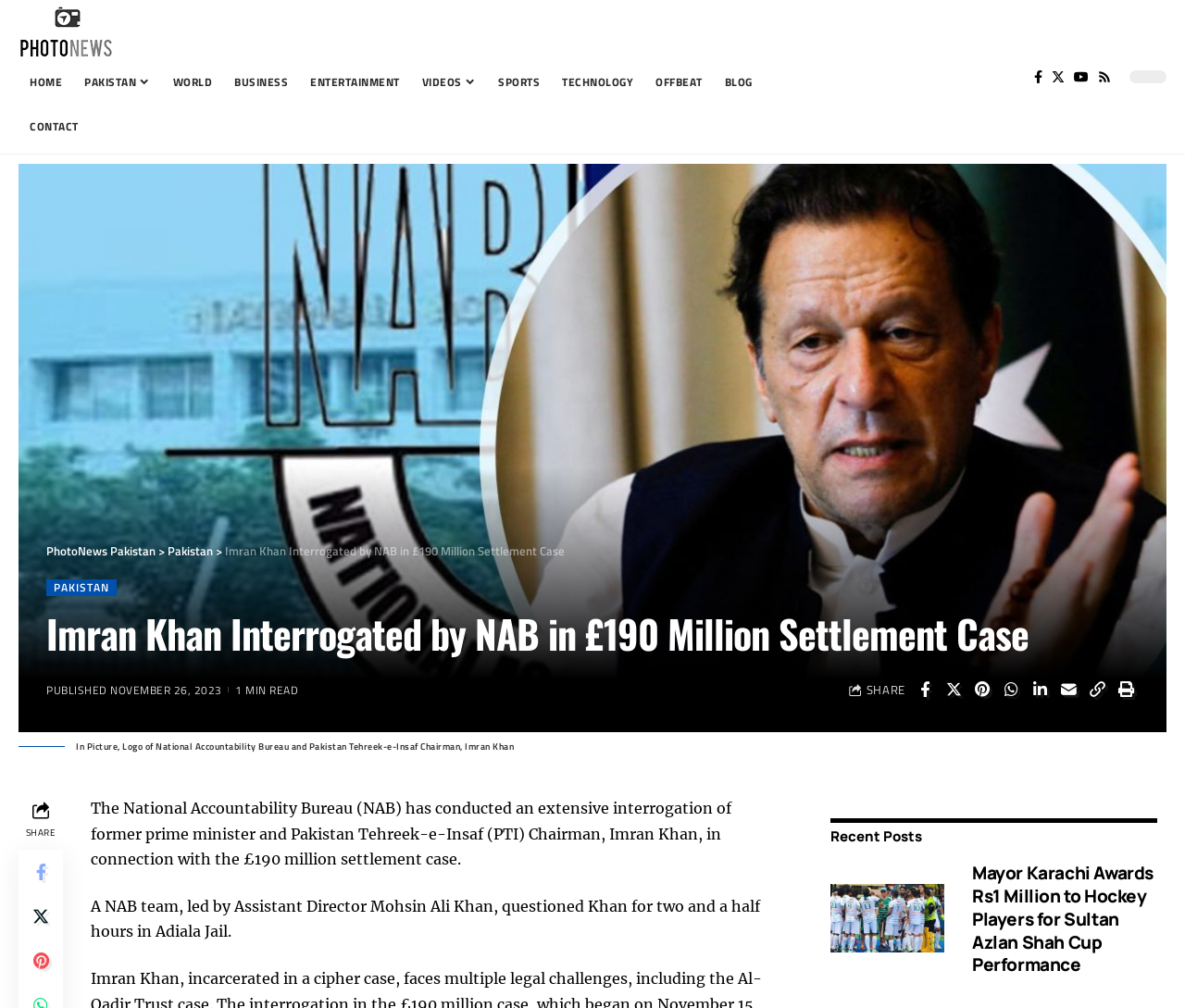What is the name of the person who led the NAB team?
Using the image as a reference, answer the question in detail.

I found a static text element with the text 'A NAB team, led by Assistant Director Mohsin Ali Khan, questioned Khan for two and a half hours in Adiala Jail.' which suggests that Mohsin Ali Khan is the name of the person who led the NAB team.